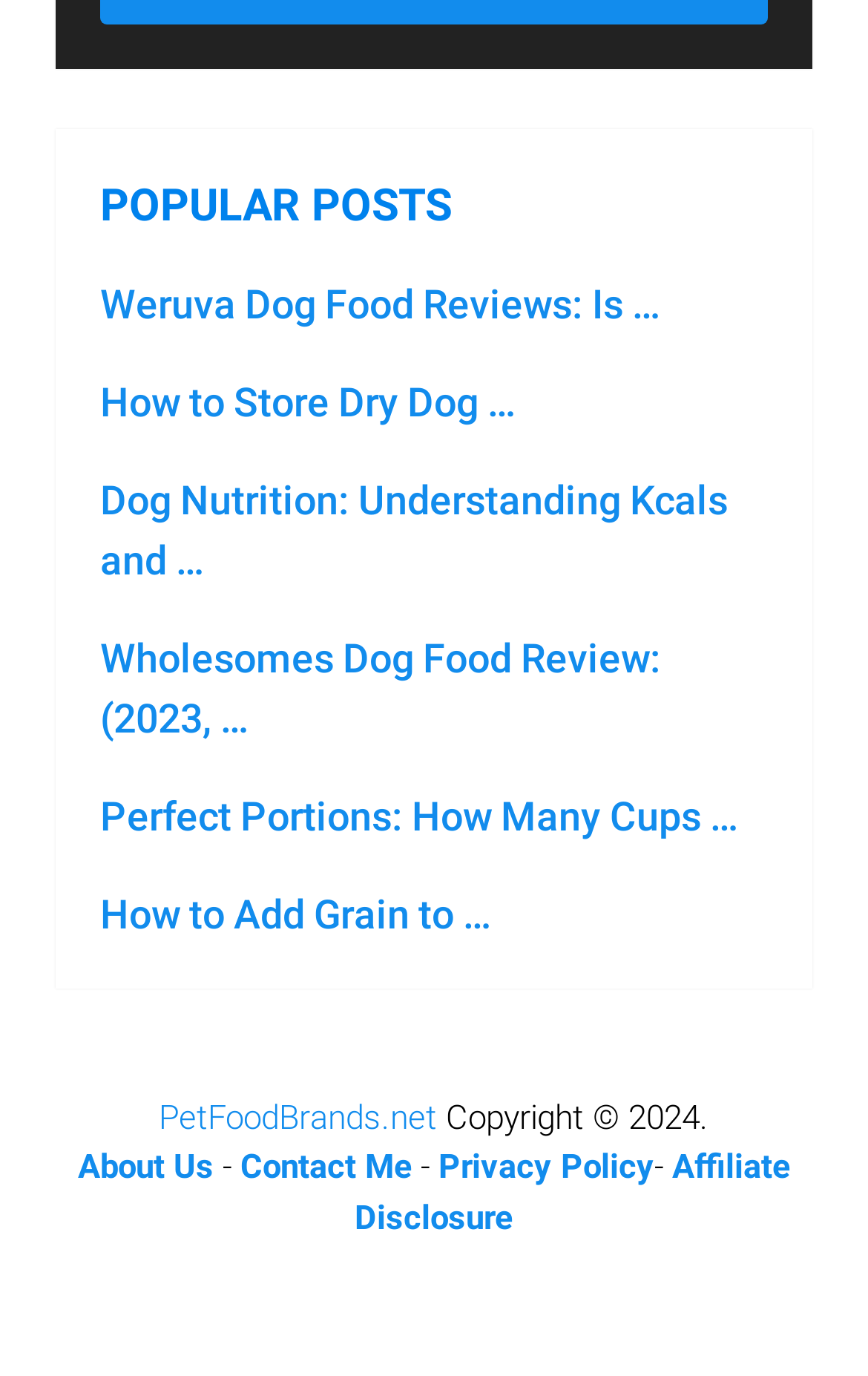Indicate the bounding box coordinates of the clickable region to achieve the following instruction: "contact the website owner."

[0.277, 0.834, 0.474, 0.863]